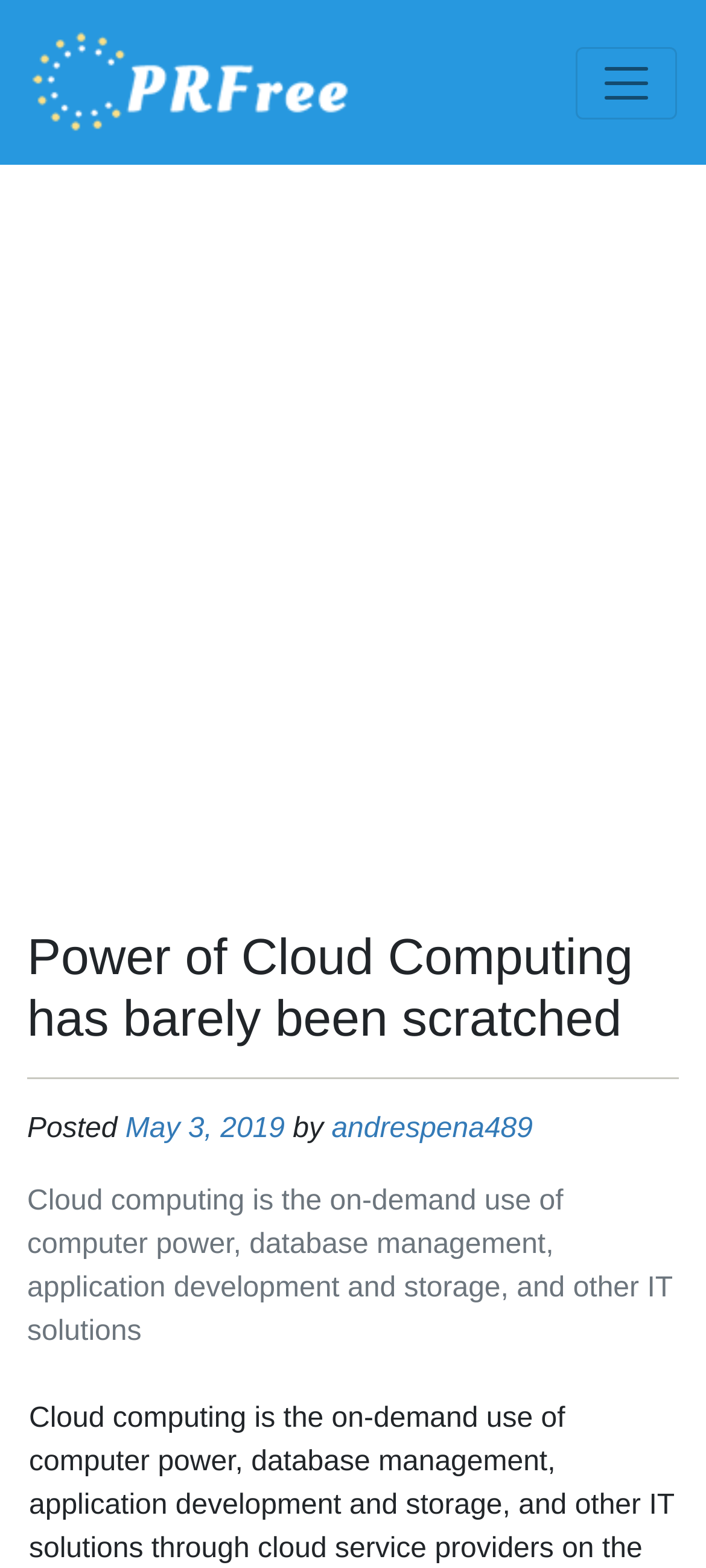Predict the bounding box for the UI component with the following description: "May 3, 2019".

[0.178, 0.71, 0.403, 0.73]